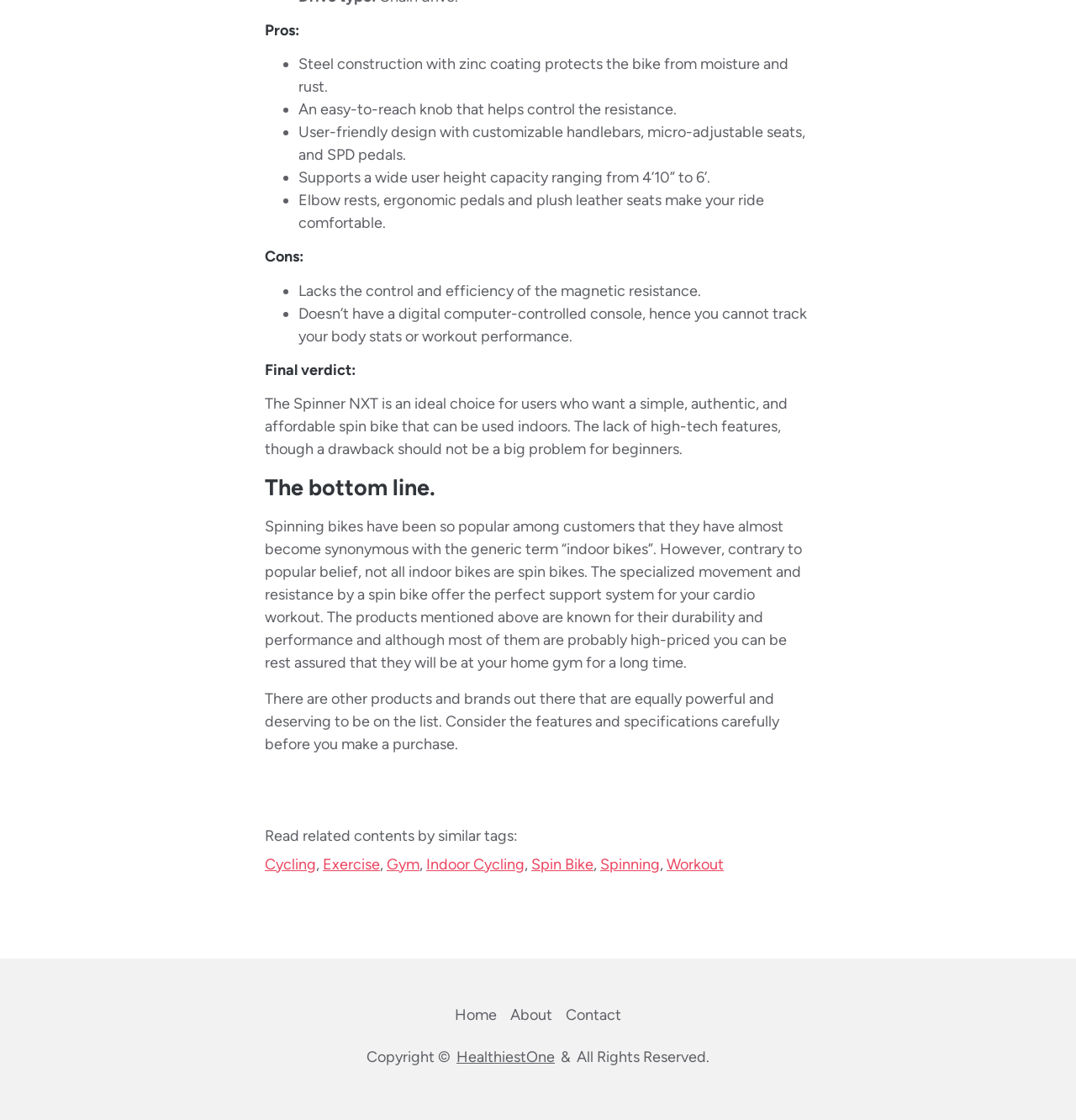Using the description: "Indoor Cycling", determine the UI element's bounding box coordinates. Ensure the coordinates are in the format of four float numbers between 0 and 1, i.e., [left, top, right, bottom].

[0.396, 0.763, 0.488, 0.78]